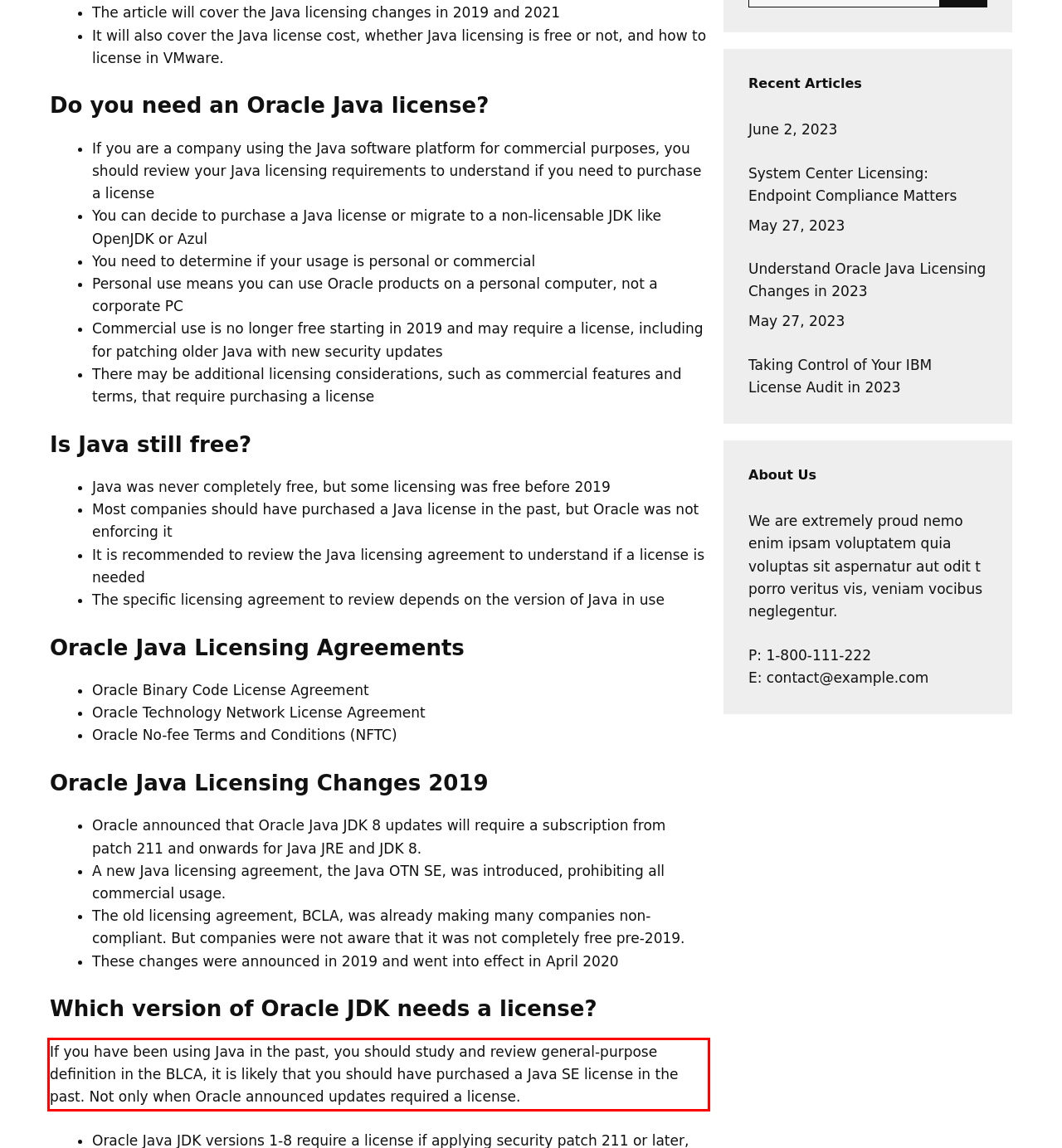Given the screenshot of the webpage, identify the red bounding box, and recognize the text content inside that red bounding box.

If you have been using Java in the past, you should study and review general-purpose definition in the BLCA, it is likely that you should have purchased a Java SE license in the past. Not only when Oracle announced updates required a license.